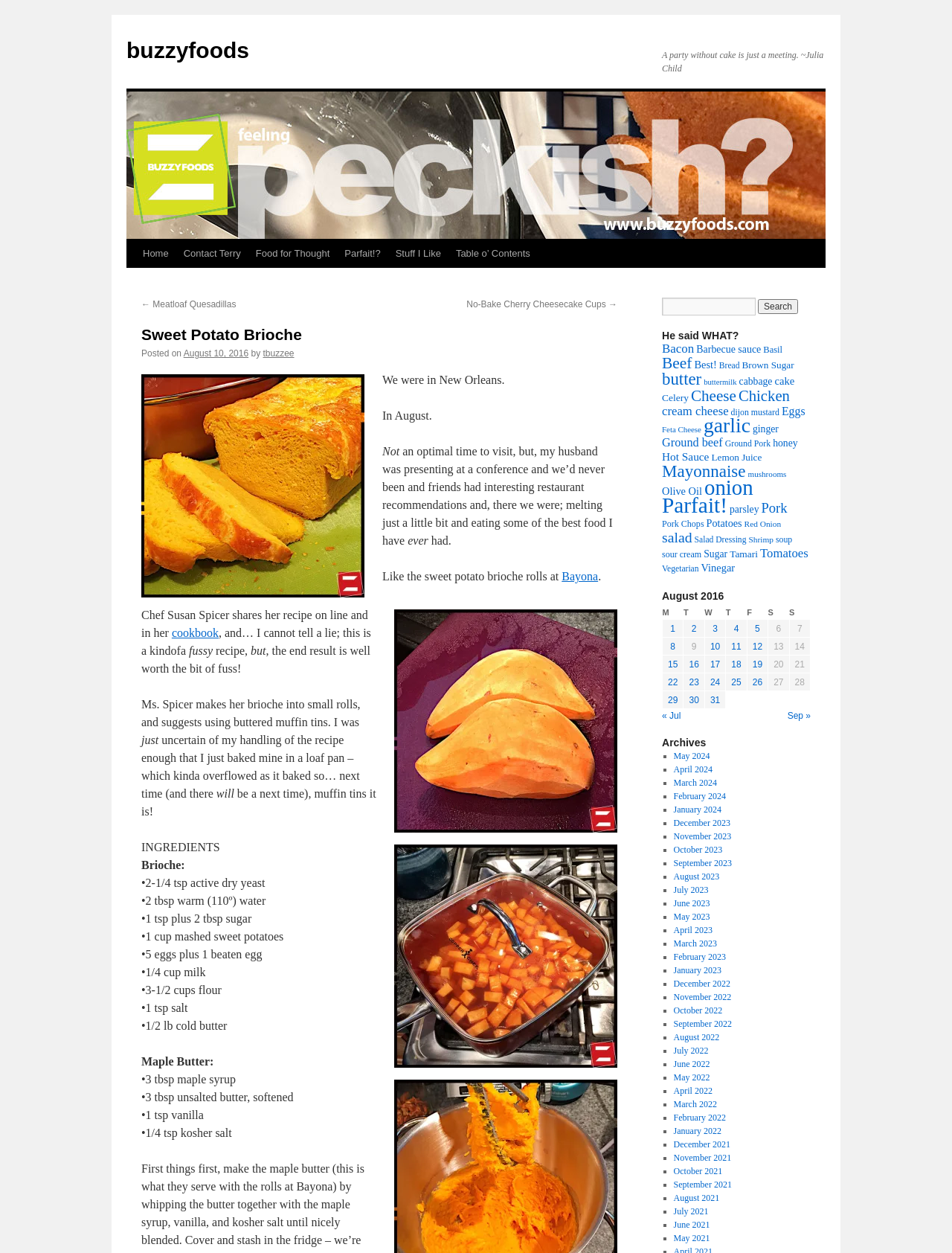Locate the bounding box coordinates of the area that needs to be clicked to fulfill the following instruction: "Click the 'Contact Terry' link". The coordinates should be in the format of four float numbers between 0 and 1, namely [left, top, right, bottom].

[0.185, 0.191, 0.261, 0.214]